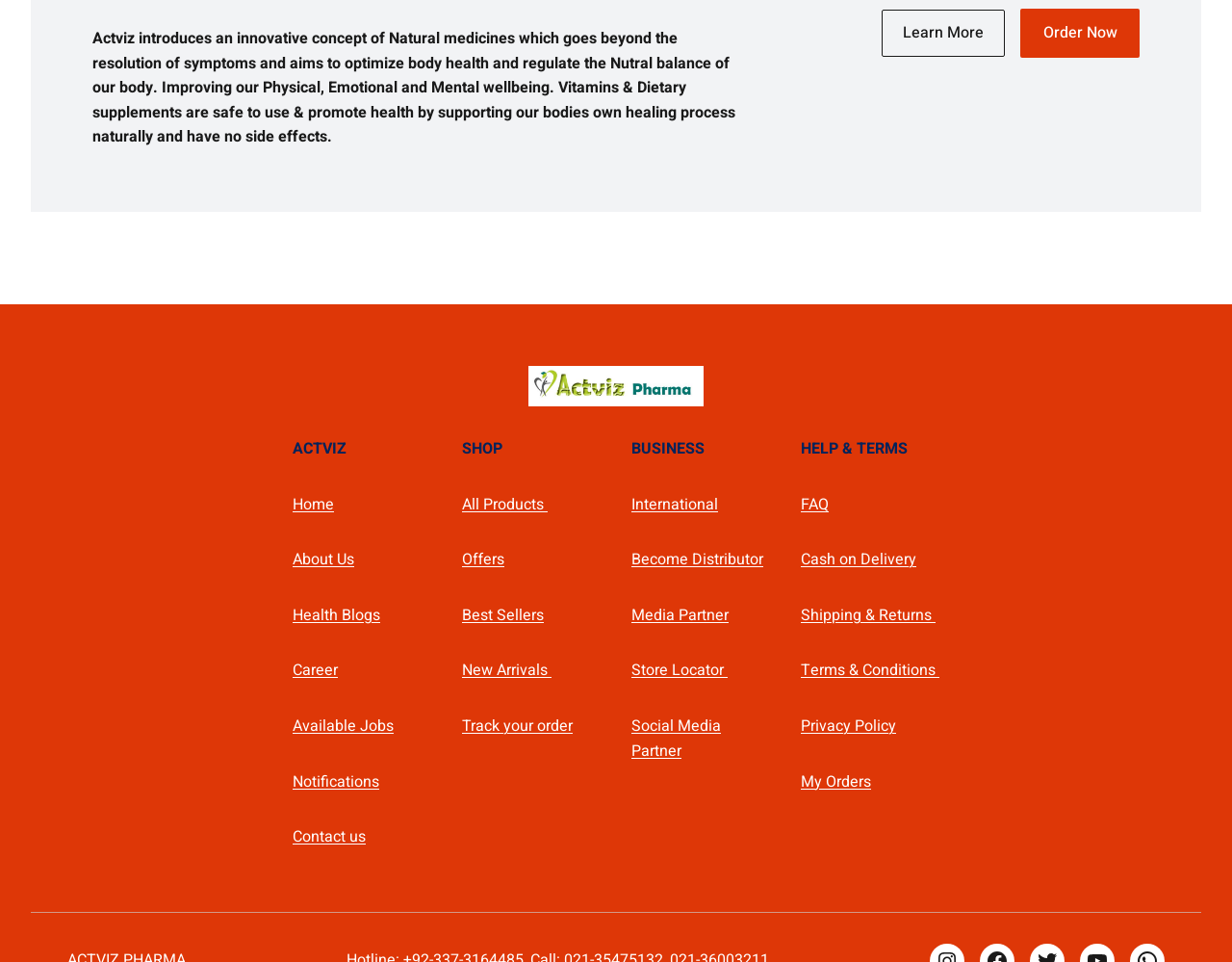Identify the bounding box of the HTML element described as: "Home".

[0.238, 0.512, 0.271, 0.536]